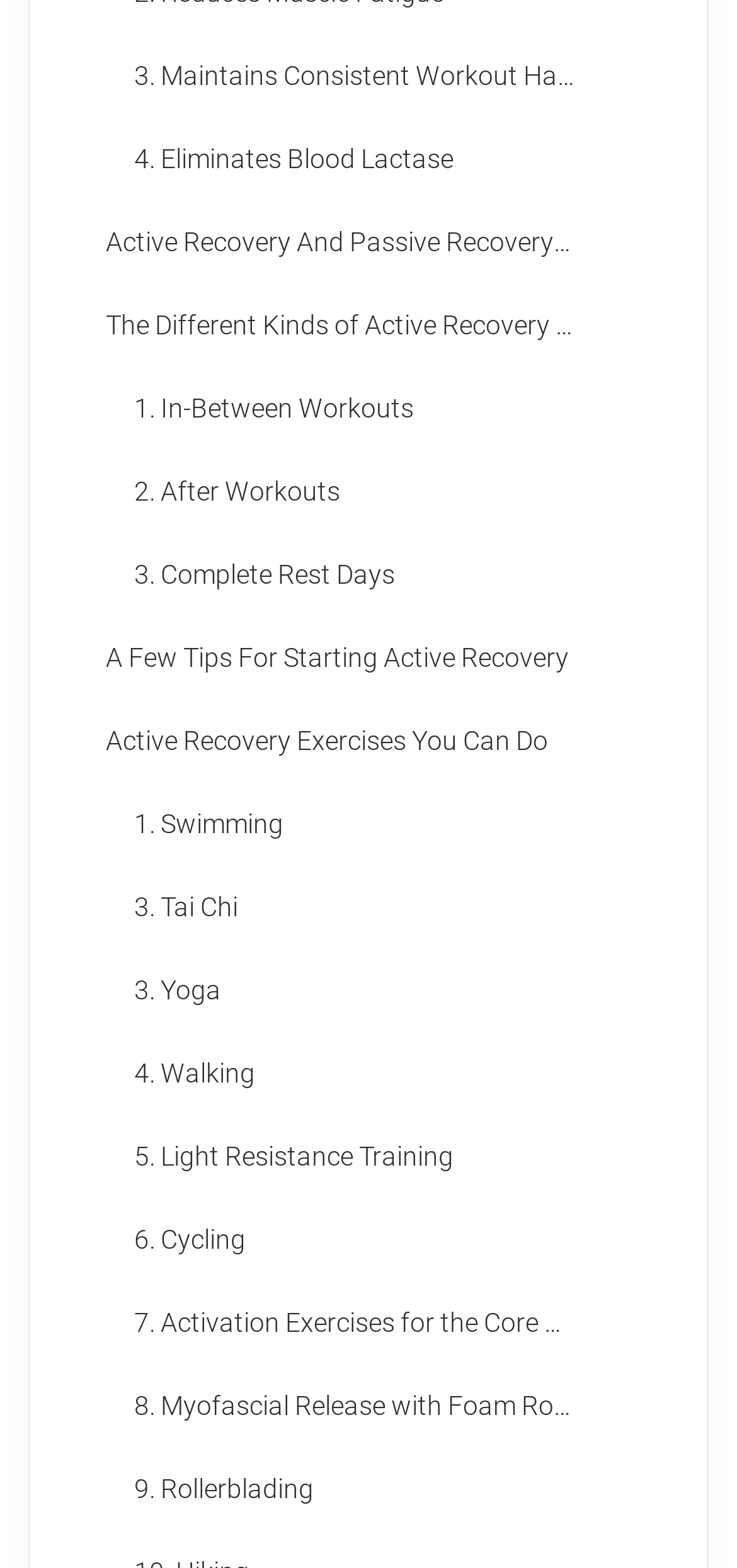Please locate the bounding box coordinates of the region I need to click to follow this instruction: "Explore 'Swimming' as an active recovery exercise".

[0.144, 0.499, 0.895, 0.552]